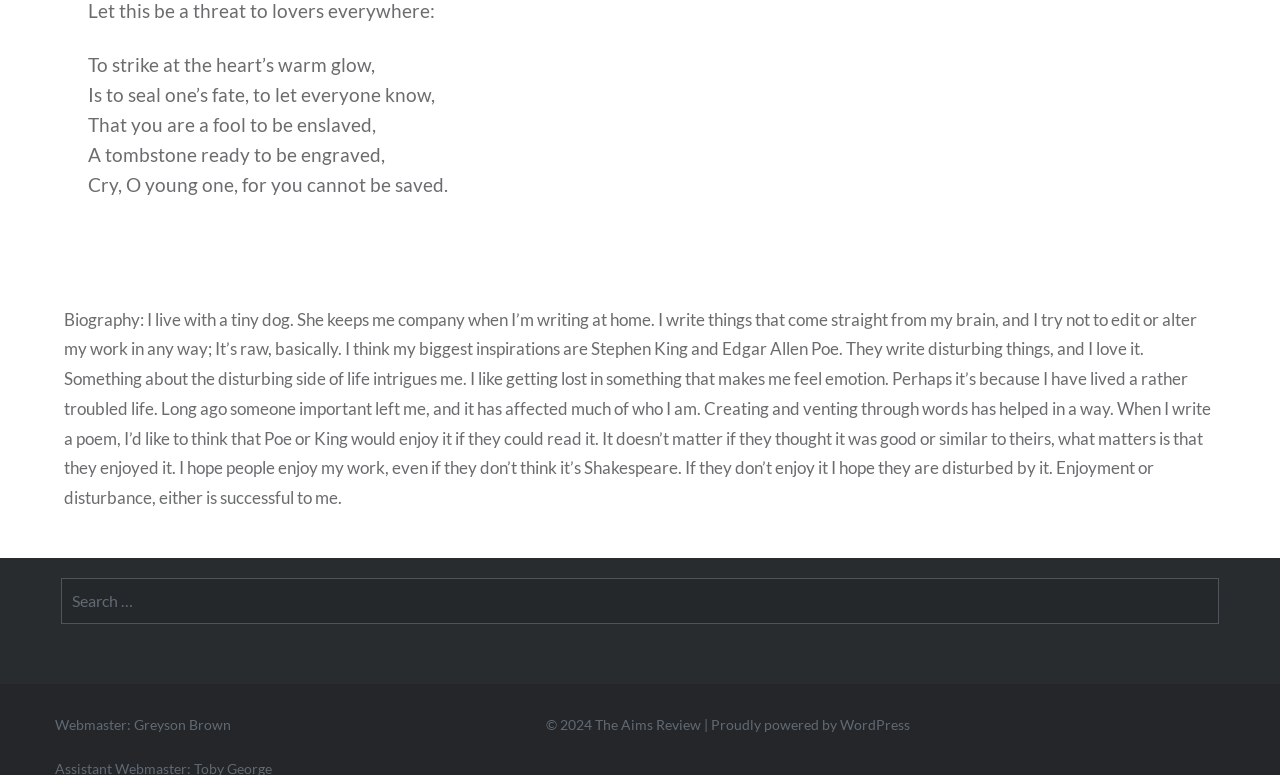Provide a short answer using a single word or phrase for the following question: 
What is the author's inspiration for writing?

Stephen King and Edgar Allen Poe